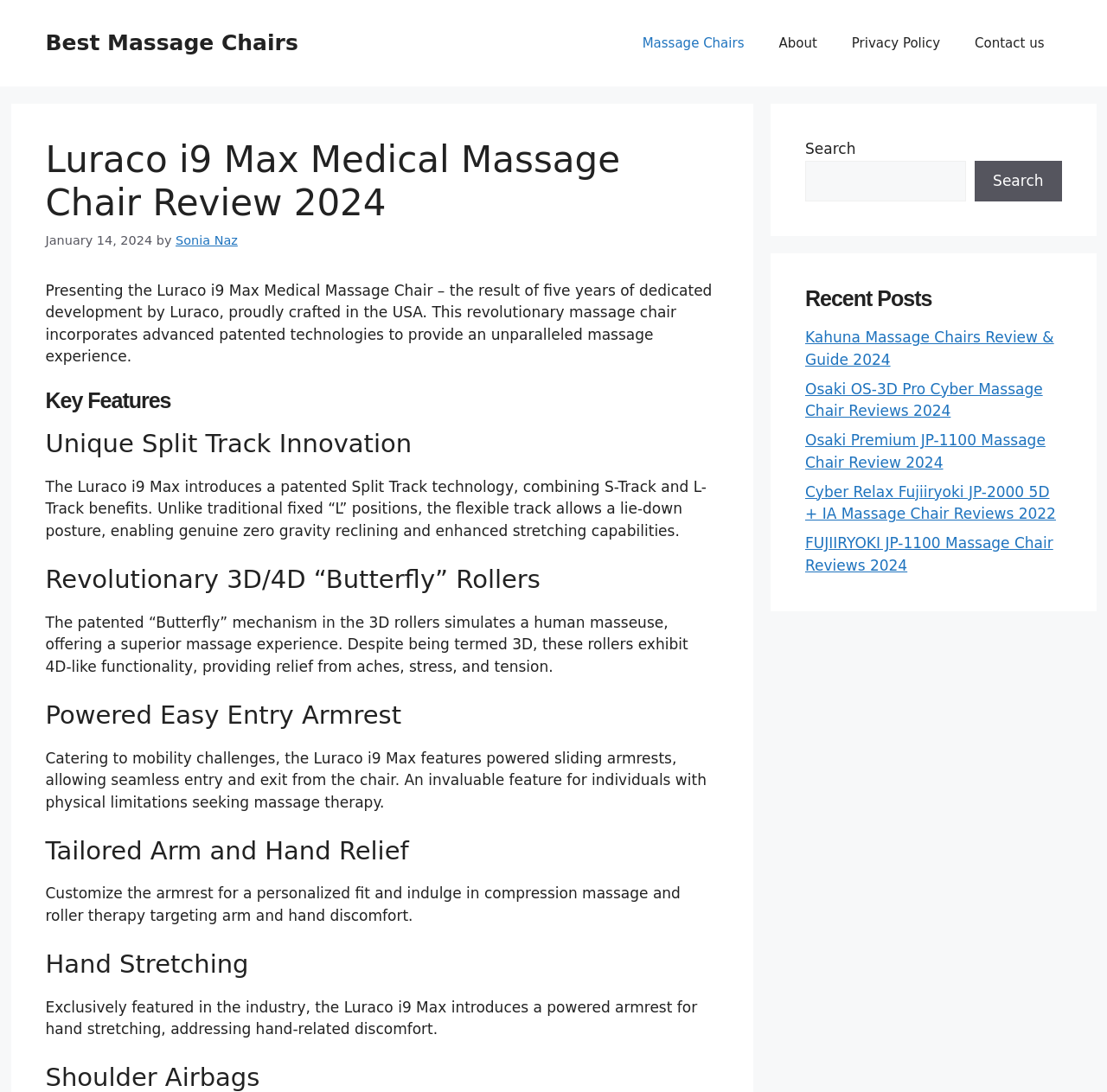Determine the bounding box coordinates of the area to click in order to meet this instruction: "Check the Recent Posts".

[0.727, 0.264, 0.959, 0.283]